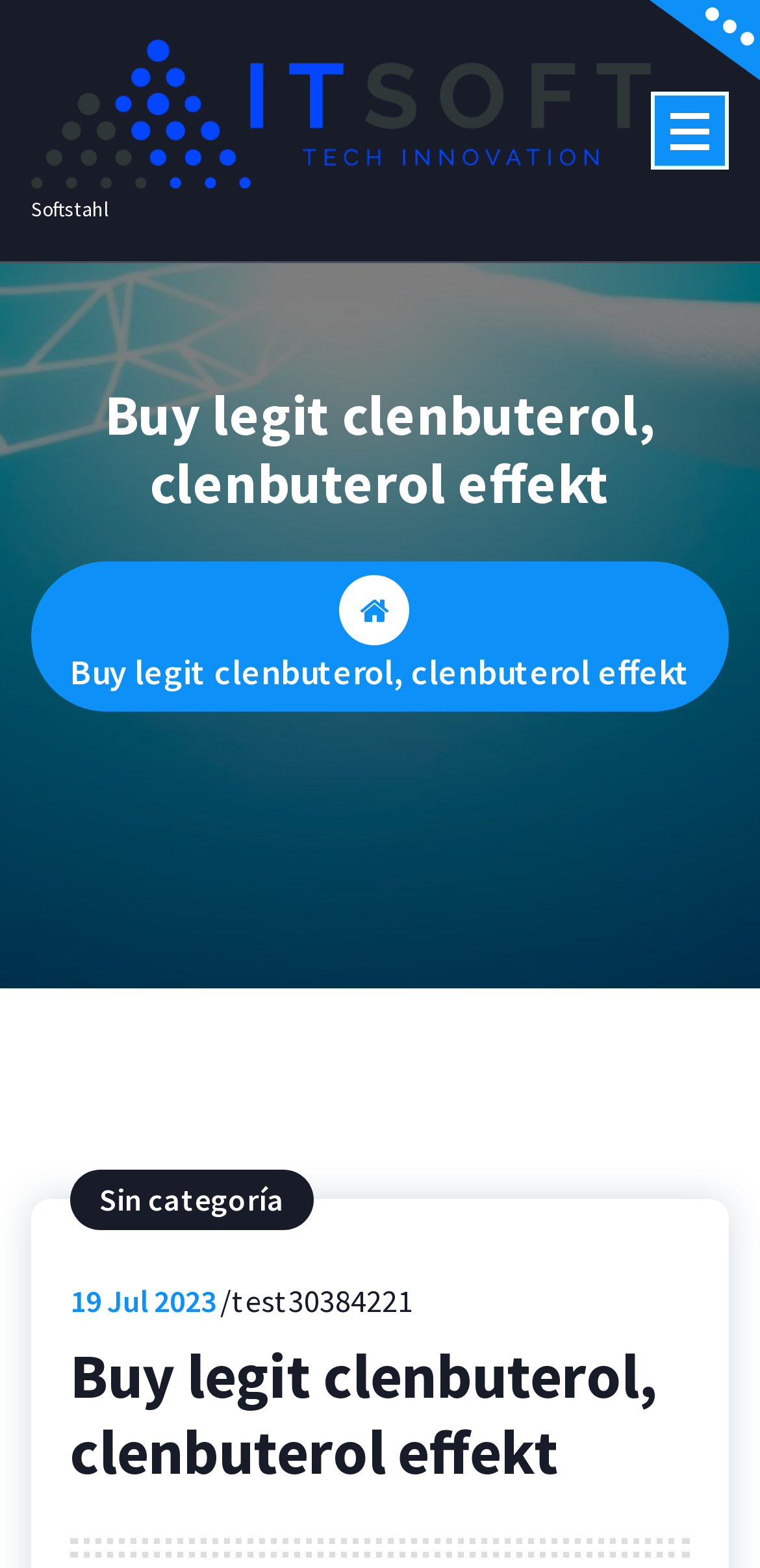Respond to the question below with a single word or phrase:
What is the name of the website?

It-Soft